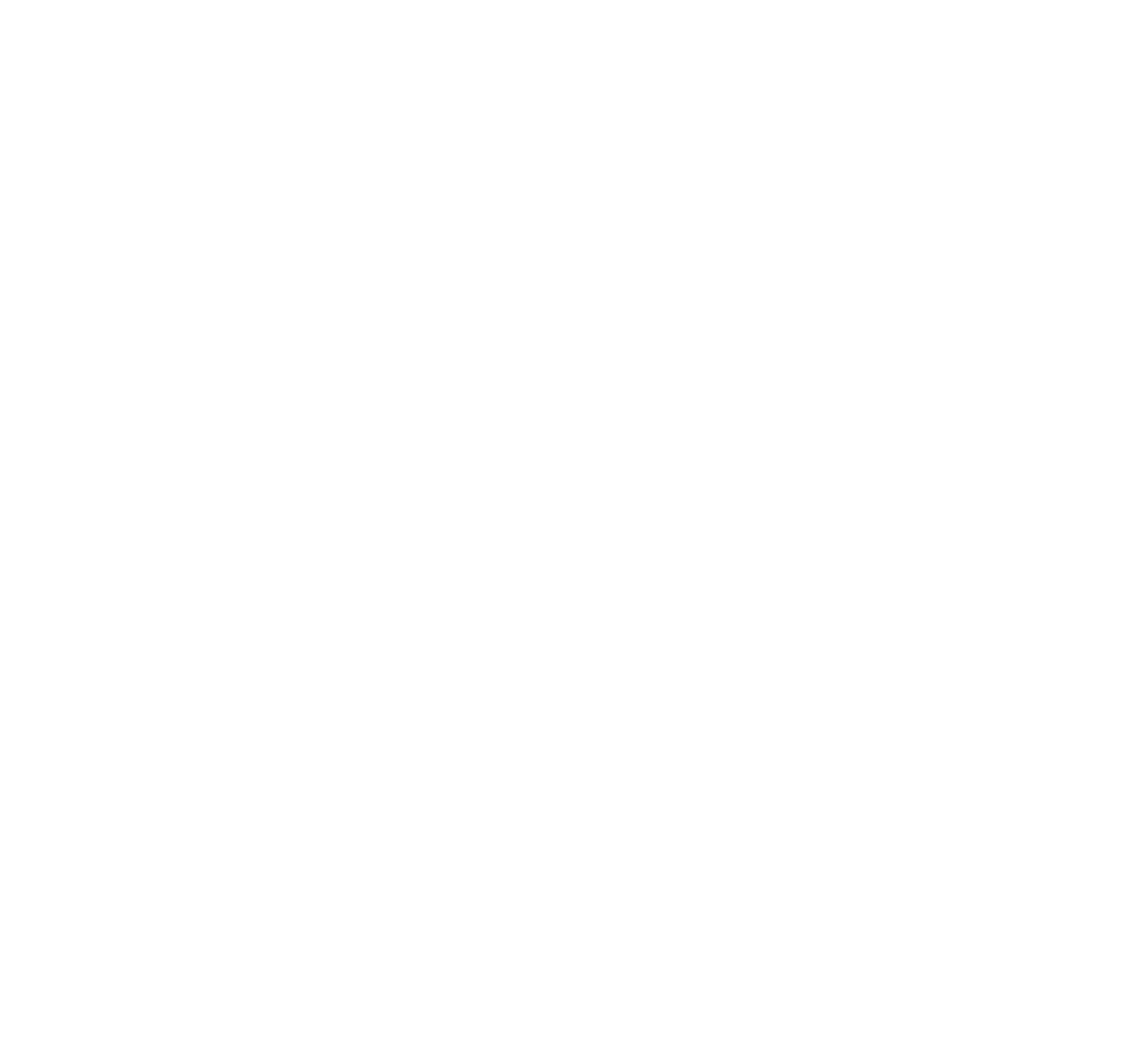What is the primary heading on this webpage?

STYLE GURU BIO: Ana Hurtado